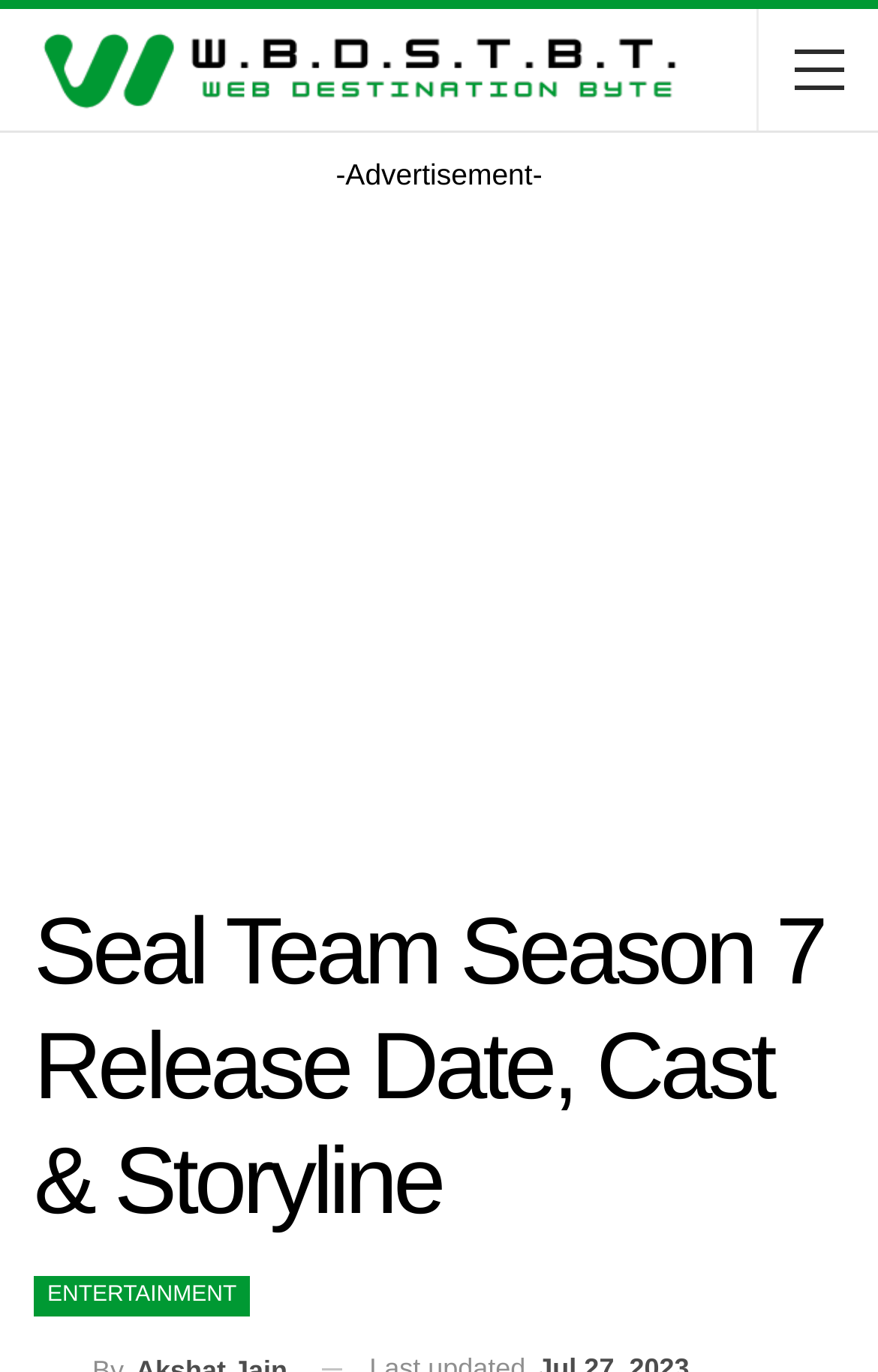What is the main heading of this webpage? Please extract and provide it.

Seal Team Season 7 Release Date, Cast & Storyline